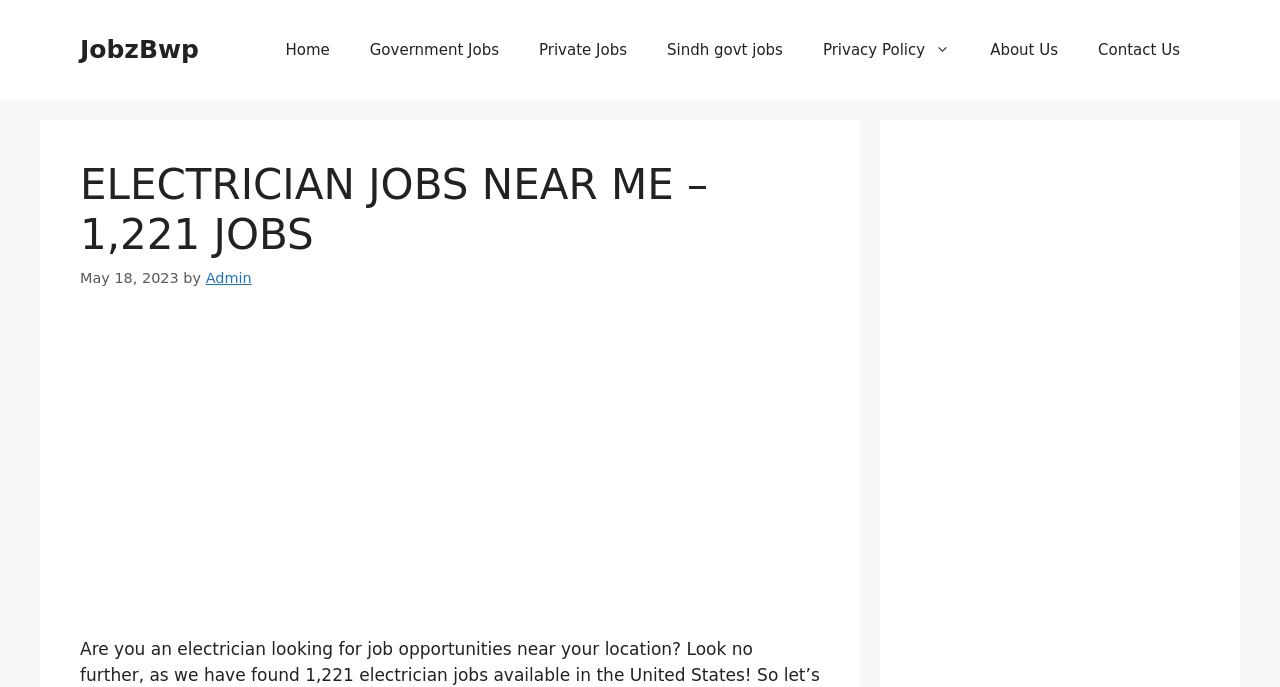Please find the bounding box coordinates of the element's region to be clicked to carry out this instruction: "click on Home".

[0.207, 0.029, 0.273, 0.116]